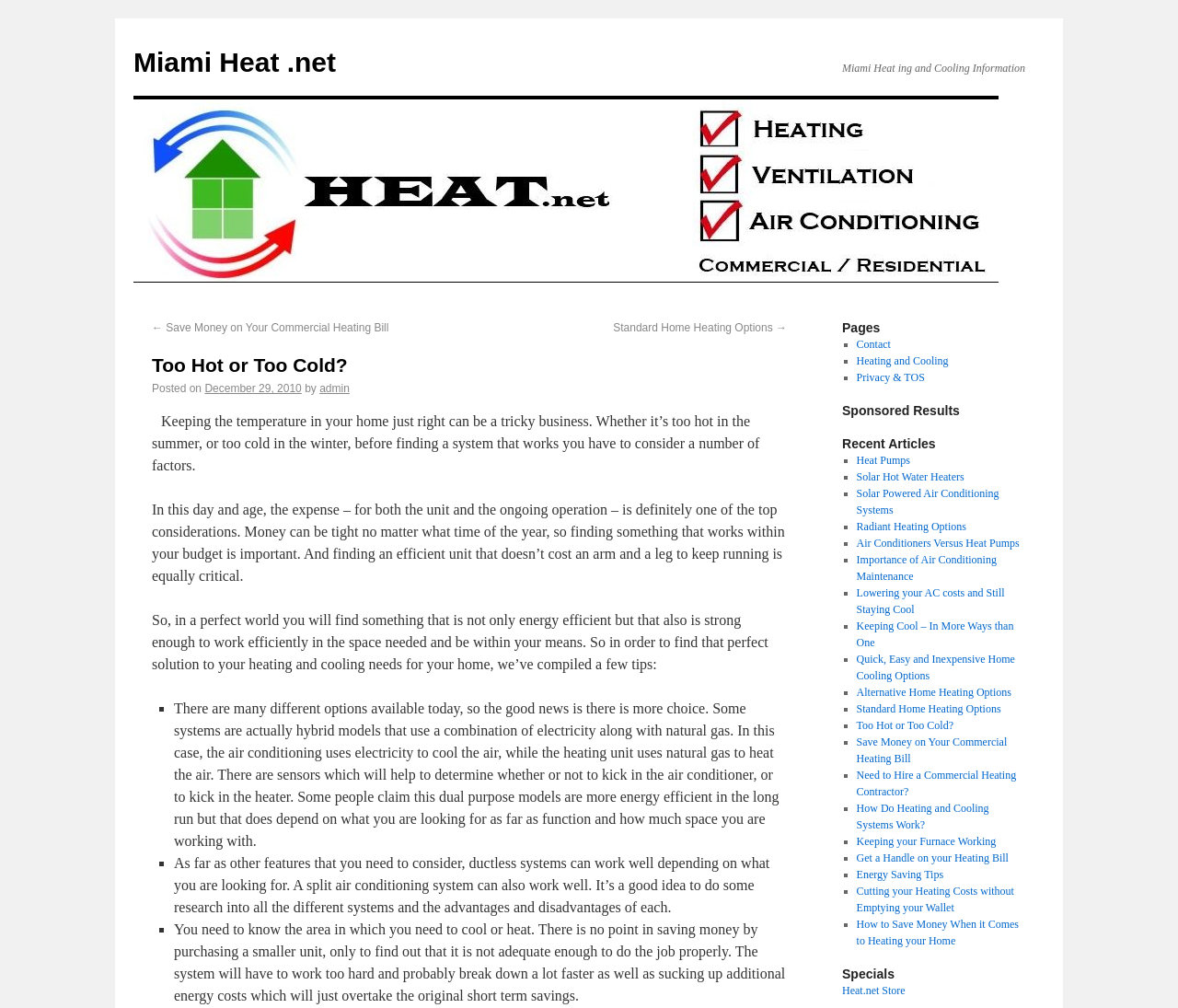Please identify the bounding box coordinates of the element on the webpage that should be clicked to follow this instruction: "Learn about 'Standard Home Heating Options'". The bounding box coordinates should be given as four float numbers between 0 and 1, formatted as [left, top, right, bottom].

[0.52, 0.319, 0.668, 0.332]